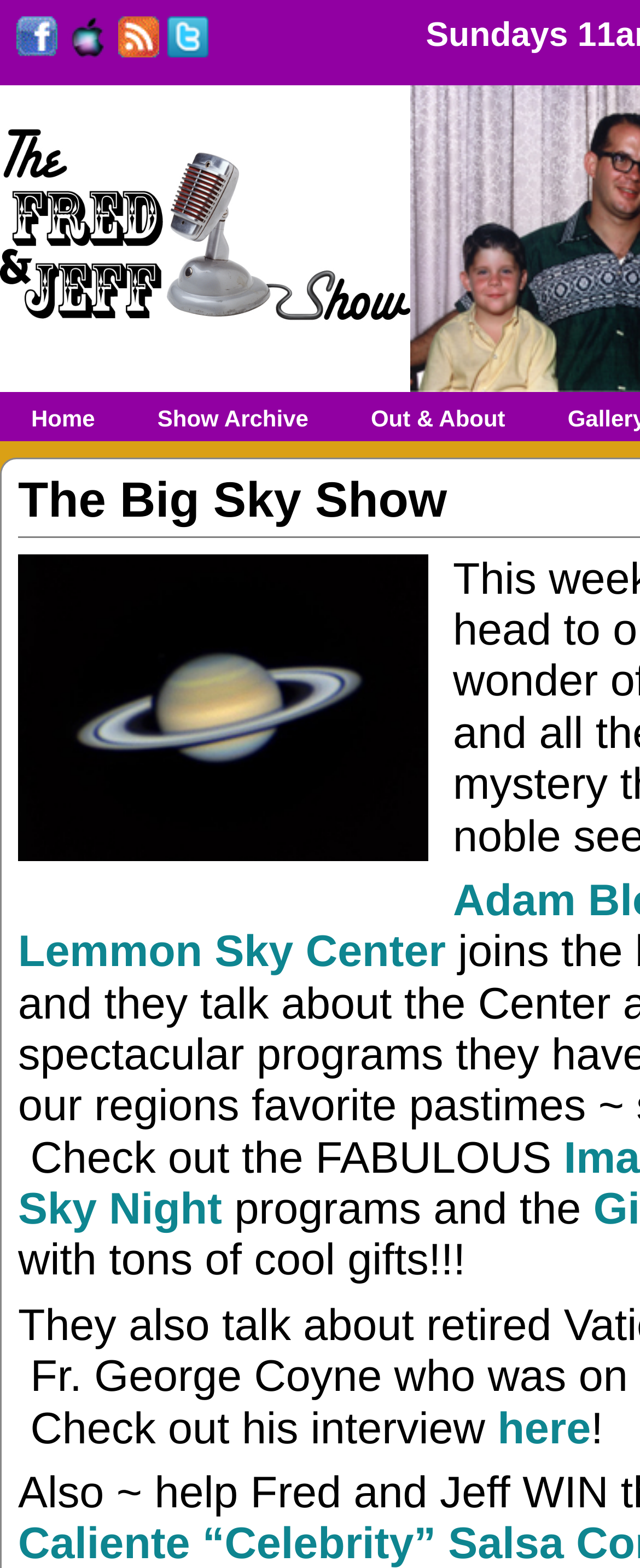Identify the bounding box coordinates of the element to click to follow this instruction: 'Listen on iTunes'. Ensure the coordinates are four float values between 0 and 1, provided as [left, top, right, bottom].

[0.105, 0.018, 0.169, 0.042]